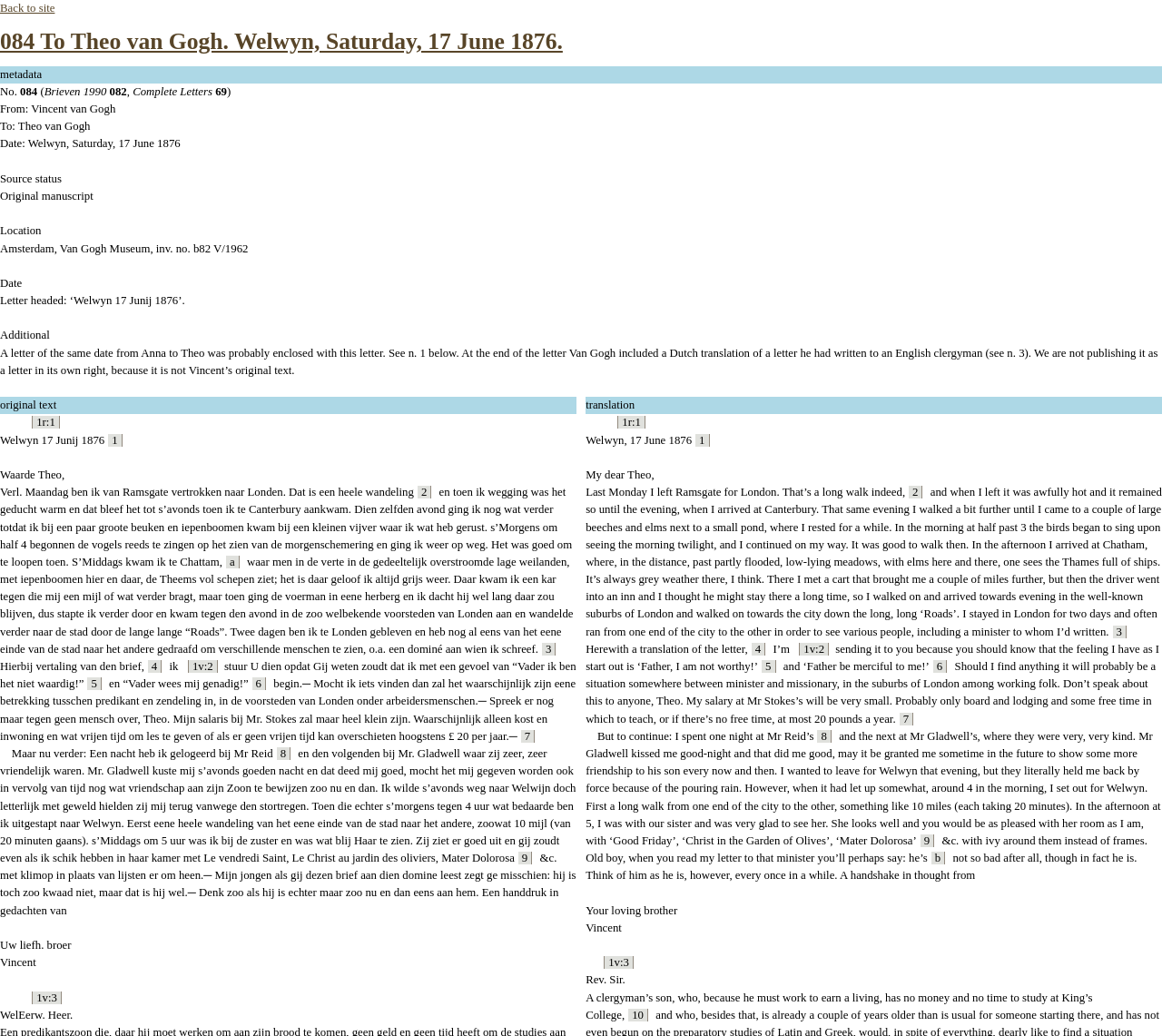What is the date of the letter?
Refer to the image and provide a one-word or short phrase answer.

17 June 1876